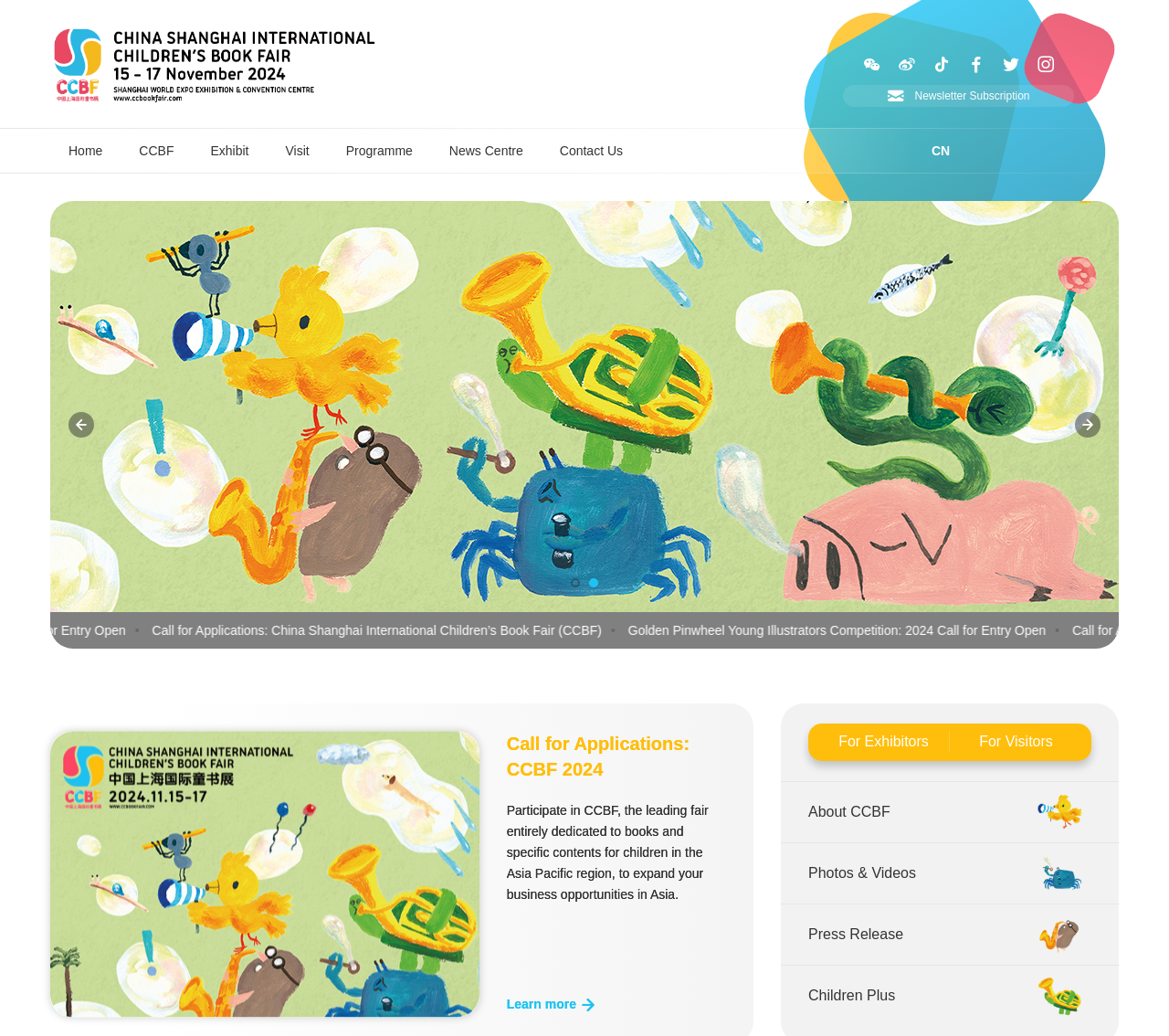What is the name of the book fair?
Answer the question in as much detail as possible.

The name of the book fair can be found in the links and headings on the webpage, specifically in the link 'CCBF' and the heading 'Call for Applications: CCBF 2024'.